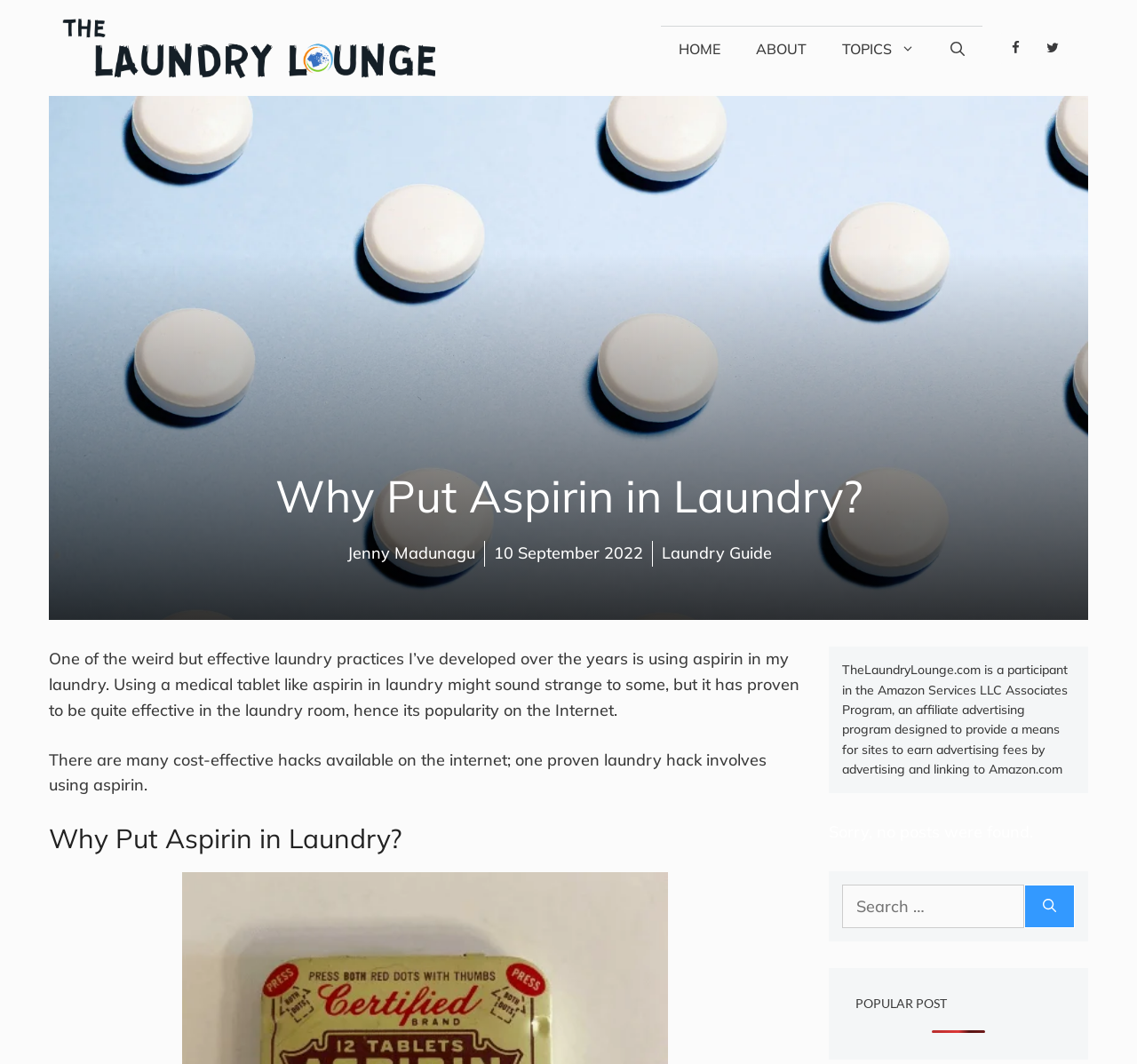What is the purpose of using aspirin in laundry?
From the image, provide a succinct answer in one word or a short phrase.

Effective laundry practice